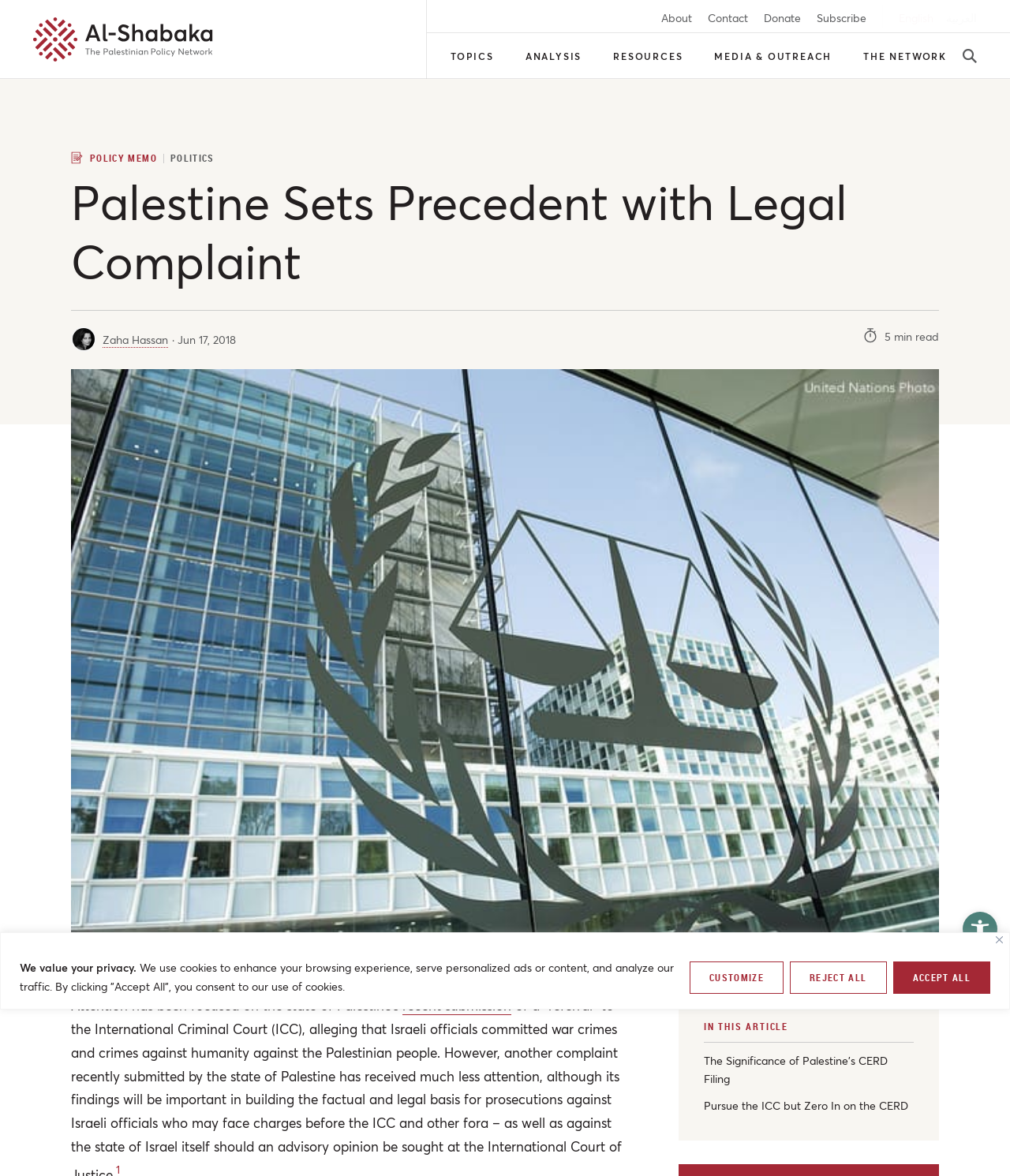Please provide the bounding box coordinates for the element that needs to be clicked to perform the following instruction: "Open the accessibility tools". The coordinates should be given as four float numbers between 0 and 1, i.e., [left, top, right, bottom].

[0.953, 0.775, 0.988, 0.805]